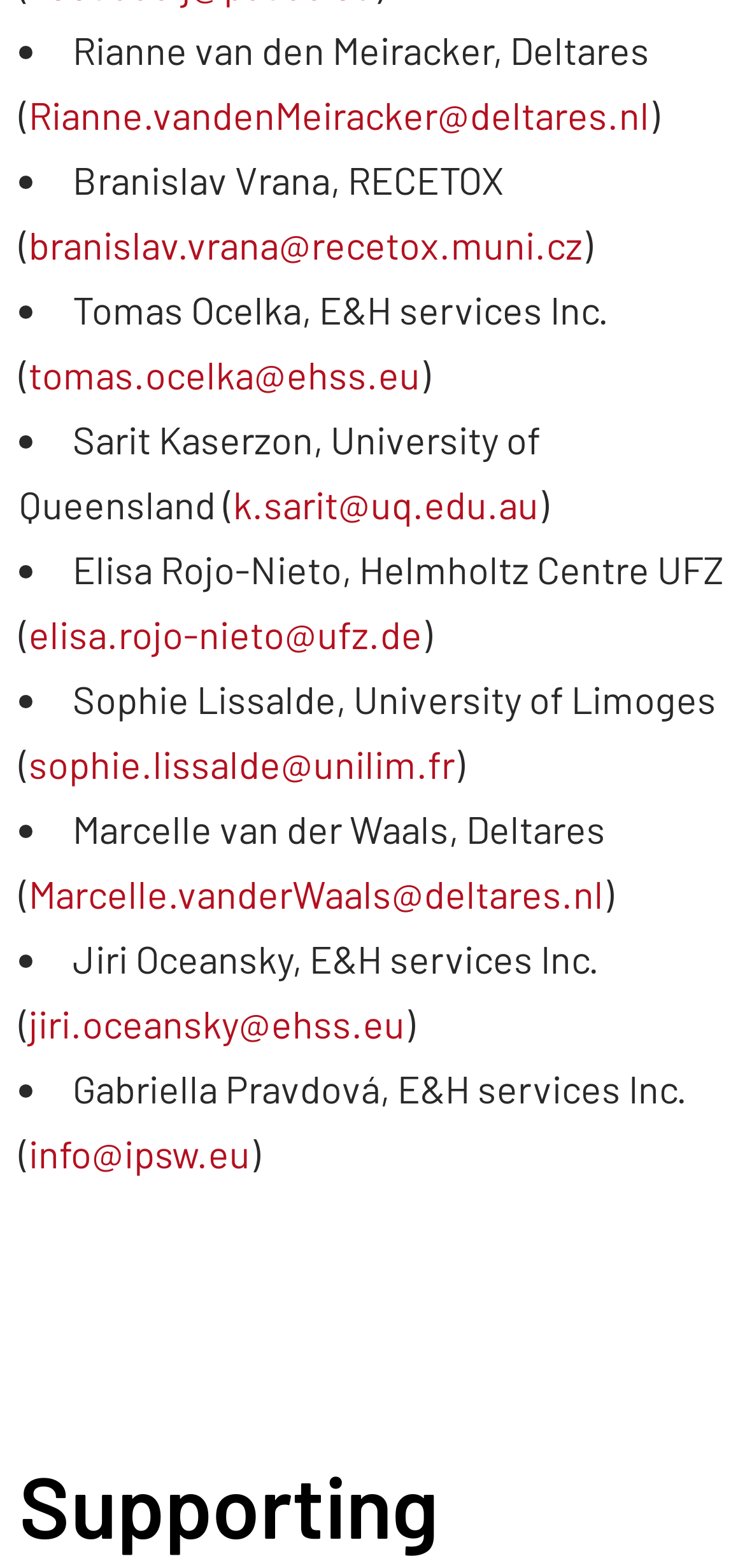What is the affiliation of Branislav Vrana?
Answer the question in as much detail as possible.

I looked at the text next to Branislav Vrana's name and found that his affiliation is RECETOX.